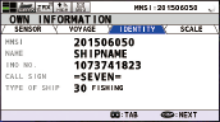Provide a thorough description of the image presented.

The image displayed is a screen from an AIS (Automatic Identification System) device, specifically illustrating the "Own Information" section. This interface includes several key identifiers for a vessel. 

At the top, it is labeled "OWN INFORMATION" and features the MMSI (Maritime Mobile Service Identity) number, which is displayed as "201506050." Below that, the ship's name is noted as "SHIPNAME," and the unique identification number is presented as "1073741823." The call sign for the vessel is given as "SEVEN", and the type of ship is categorized under "30 FISHING," indicating it's a fishing vessel.

Additionally, there are navigation buttons at the bottom that likely allow the user to switch between different tabs or screens, with options such as "TAB" and "NEXT." This interface is crucial for maritime communication and safety, allowing for efficient tracking and identification of vessels on the water.